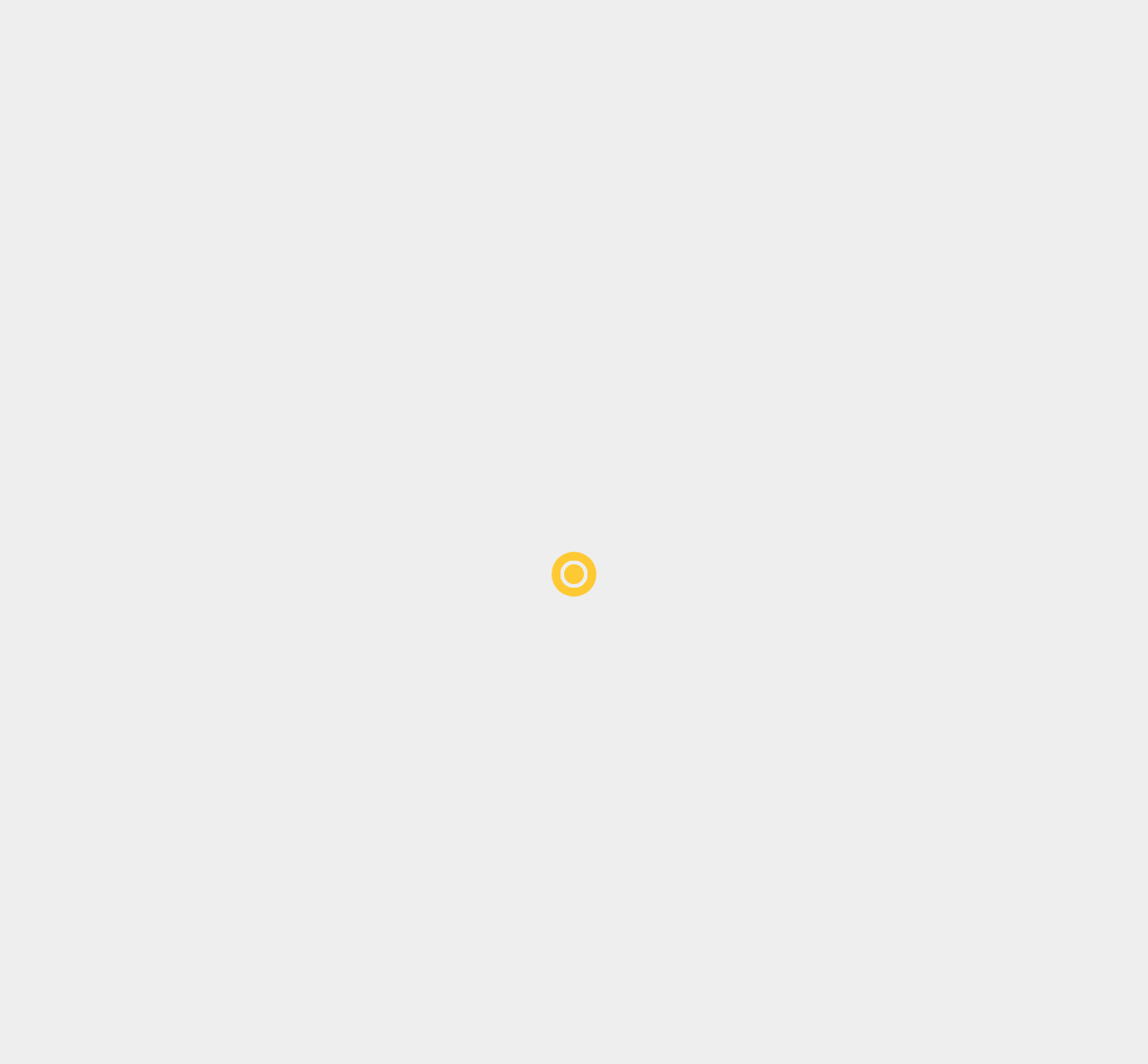Locate the bounding box coordinates of the element I should click to achieve the following instruction: "Contact the website administrator".

[0.162, 0.104, 0.25, 0.146]